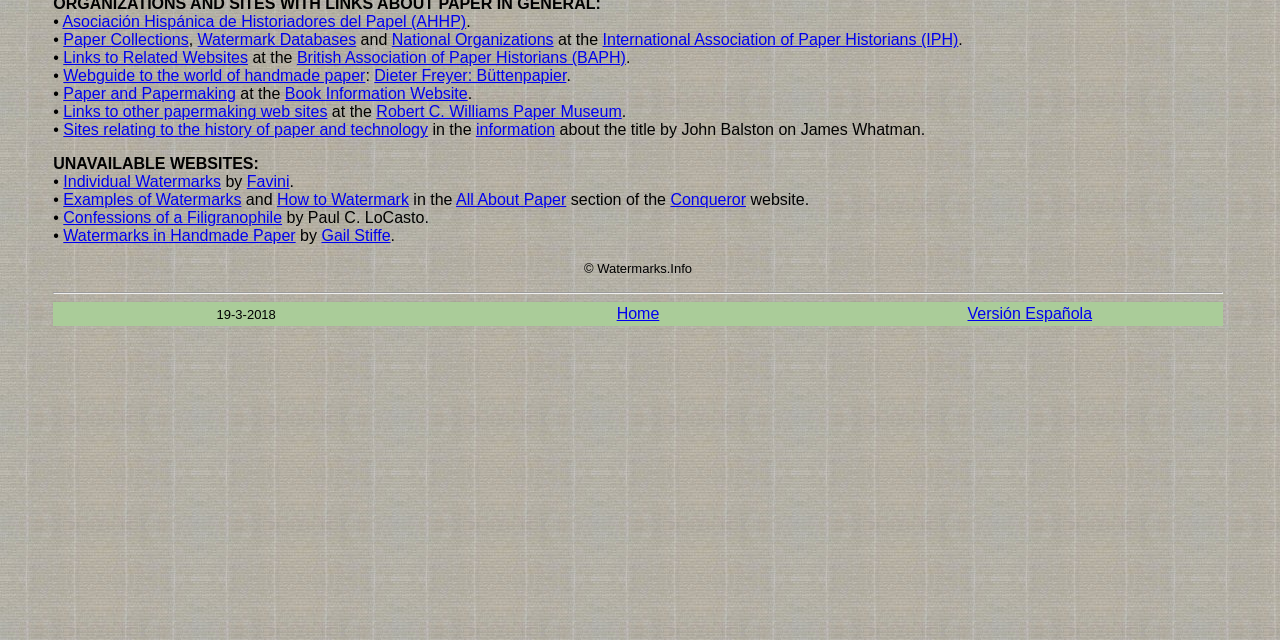Predict the bounding box coordinates for the UI element described as: "Robert C. Williams Paper Museum". The coordinates should be four float numbers between 0 and 1, presented as [left, top, right, bottom].

[0.294, 0.161, 0.486, 0.188]